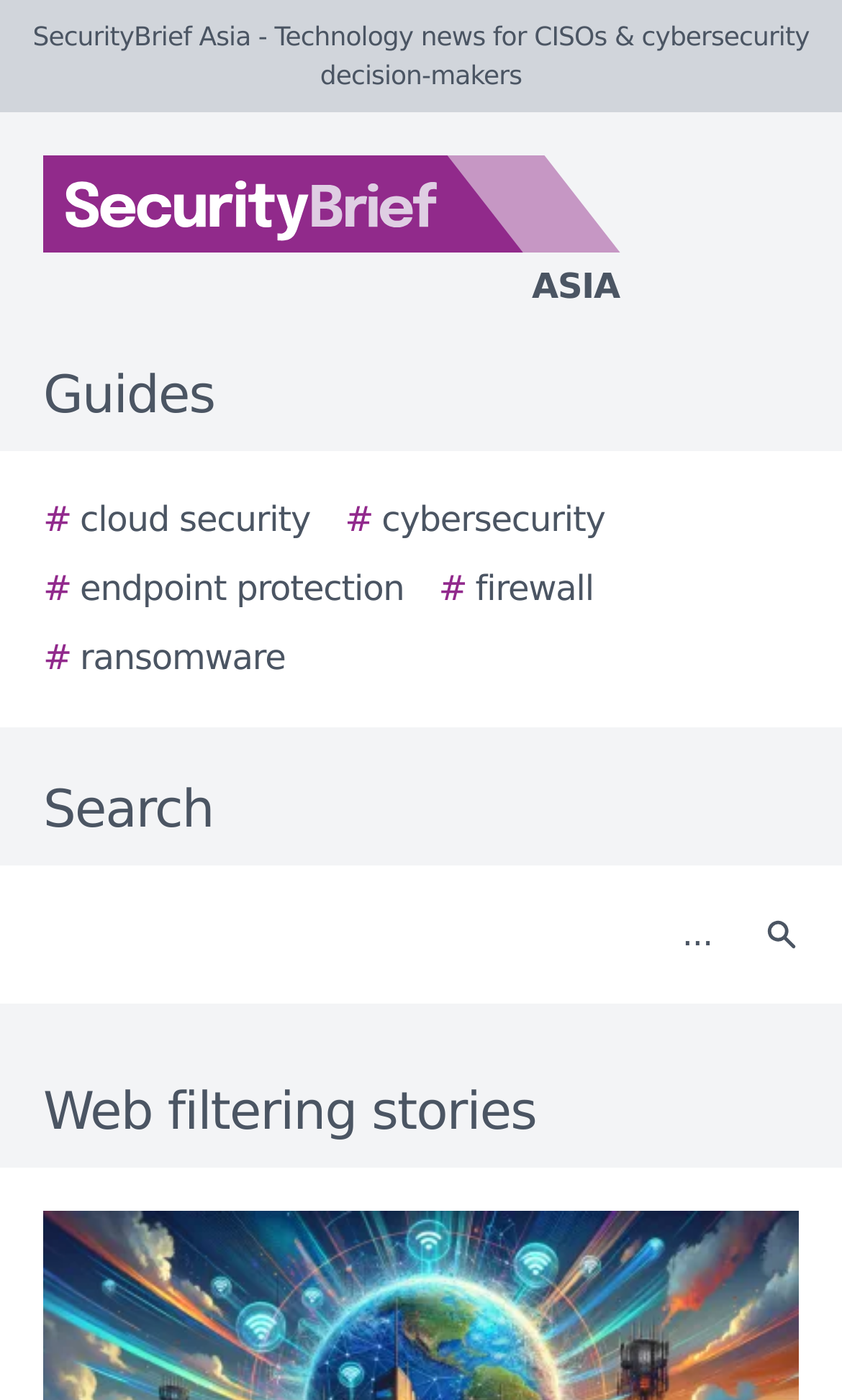What is the main topic of the webpage?
Please use the image to provide a one-word or short phrase answer.

Web filtering stories